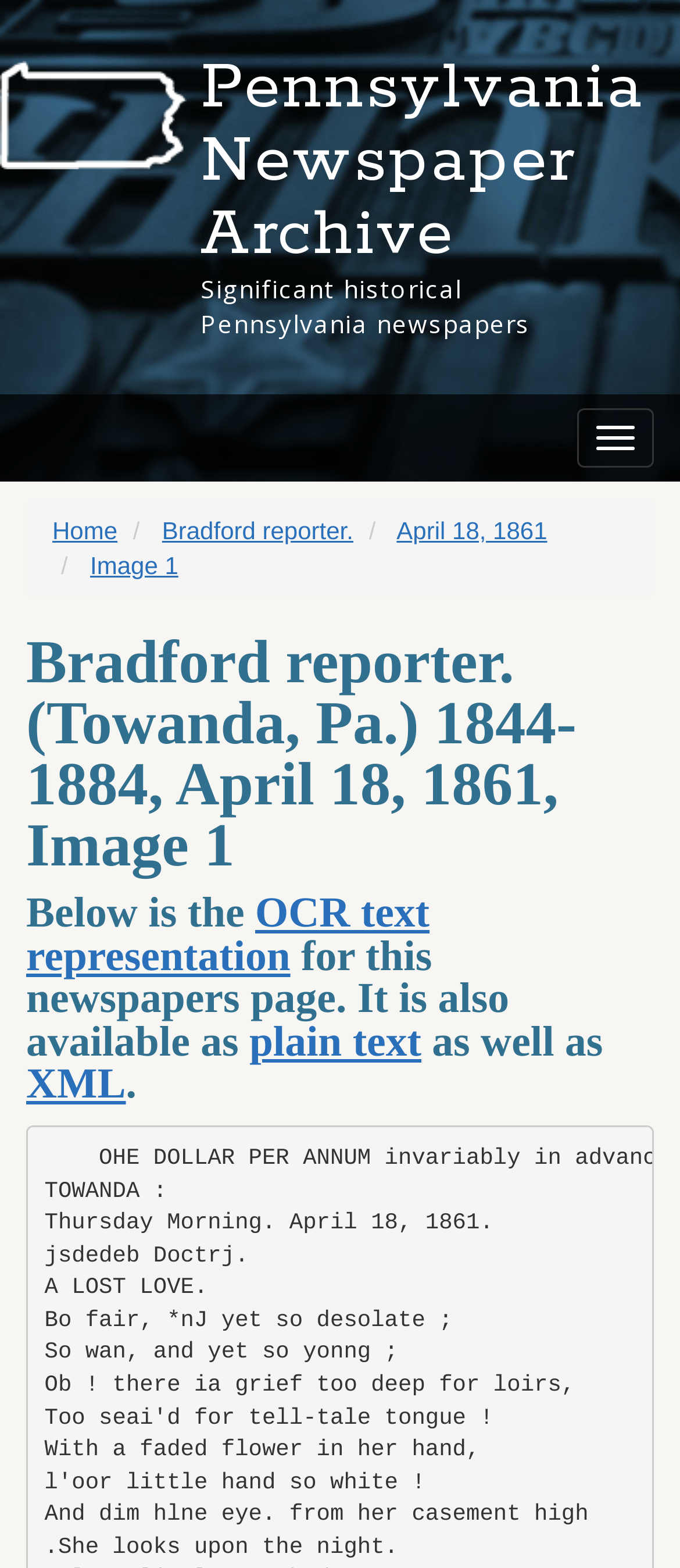What is the date of the newspaper issue?
Deliver a detailed and extensive answer to the question.

I found a link element with the text 'April 18, 1861' at coordinates [0.583, 0.329, 0.805, 0.347], which indicates the date of the newspaper issue.